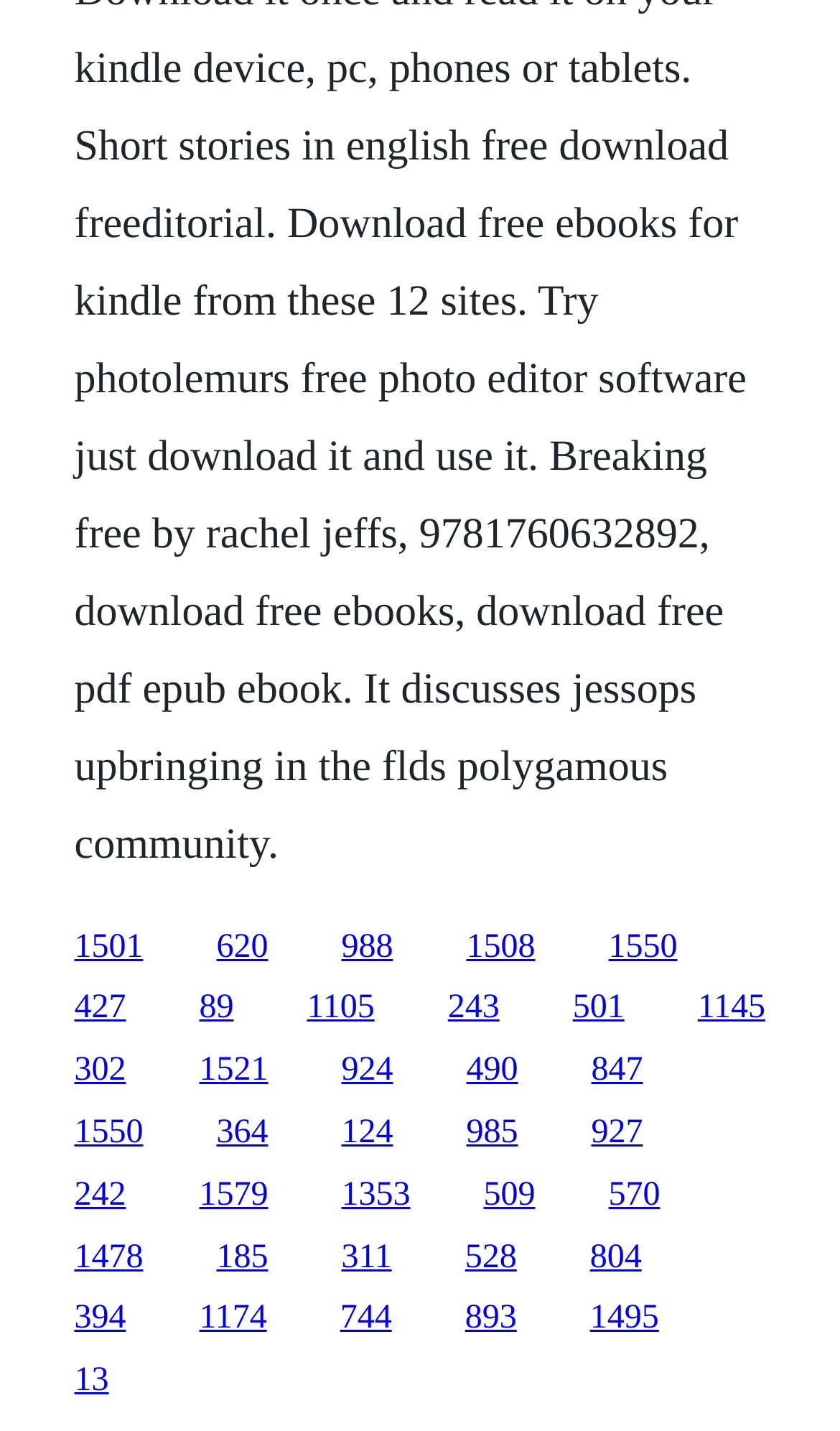Determine the bounding box coordinates of the clickable area required to perform the following instruction: "click the link at the bottom left". The coordinates should be represented as four float numbers between 0 and 1: [left, top, right, bottom].

[0.088, 0.952, 0.129, 0.978]